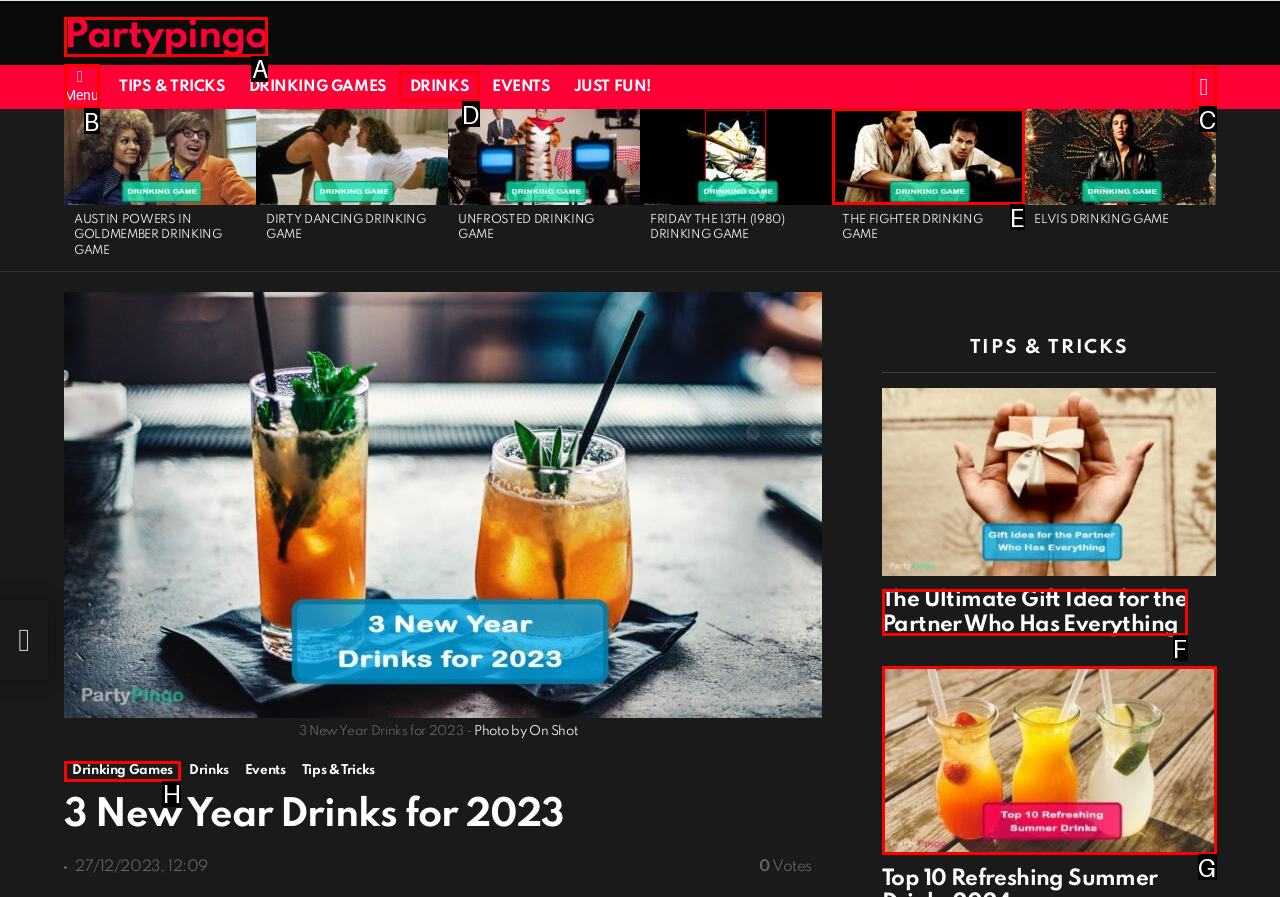Match the element description: title="The Fighter Drinking Game" to the correct HTML element. Answer with the letter of the selected option.

E